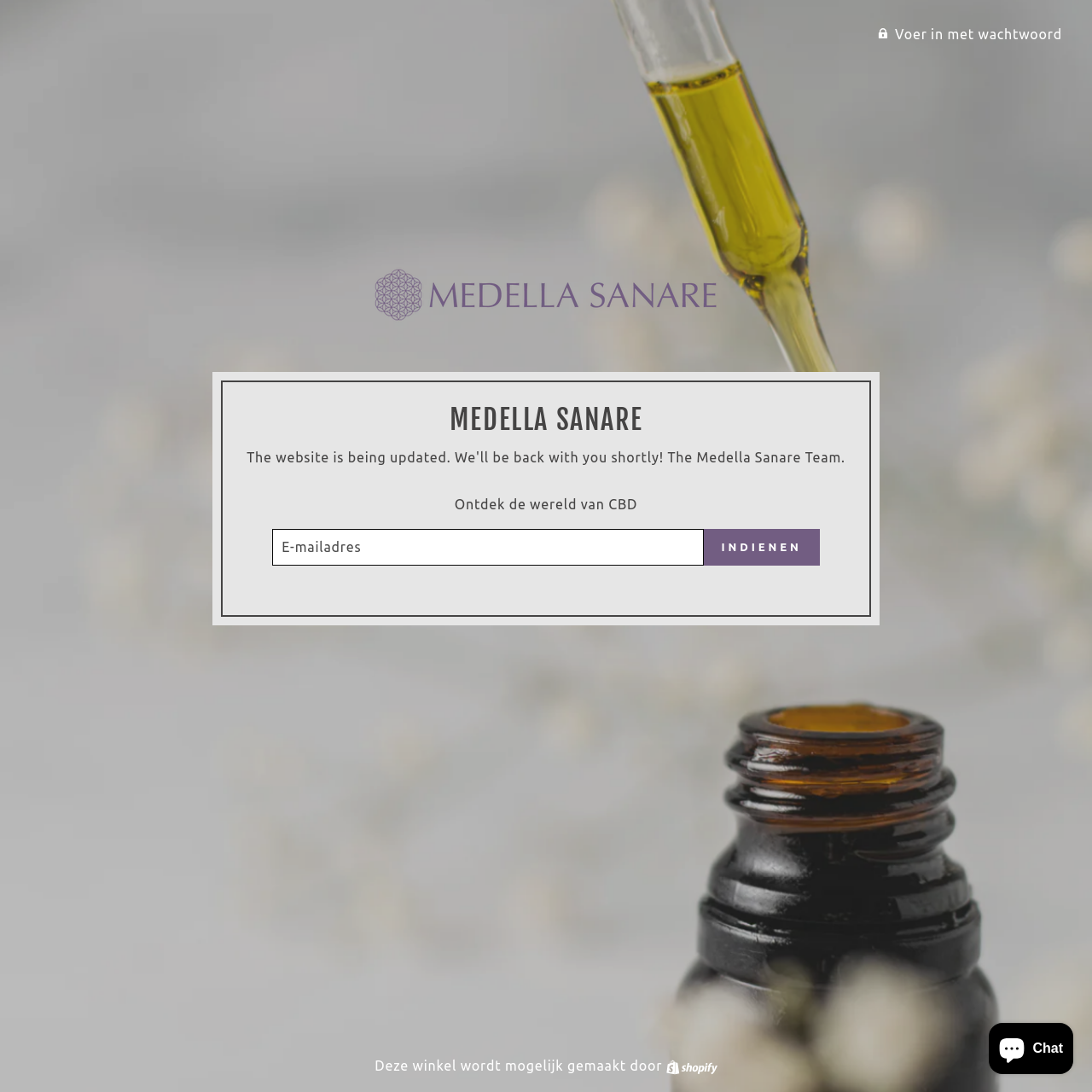Explain the webpage in detail, including its primary components.

The webpage is about Medella Sanare, a house for CBD oils and wellness products. At the top, there is a link to log in with a password. Below it, there is a heading with the company name "Medella Sanare" accompanied by an image of the same name. 

Next to the company name, there is a larger heading "MEDELLA SANARE" in uppercase letters. Below these headings, there is a text "Ontdek de wereld van CBD" which translates to "Discover the world of CBD". 

On the left side, there is a section with a label "E-MAIL" and a corresponding text box to input an email address. To the right of the text box, there is a button labeled "INDIENEN" which means "Submit" in Dutch. 

At the bottom of the page, there is a footer section with a text "Deze winkel wordt mogelijk gemaakt door" which means "This store is made possible by", followed by a link to "Shopify". 

On the bottom right corner, there is a chat window from Shopify, which is currently expanded and has a button labeled "Chatvenster" meaning "Chat window". The chat window also contains an image.